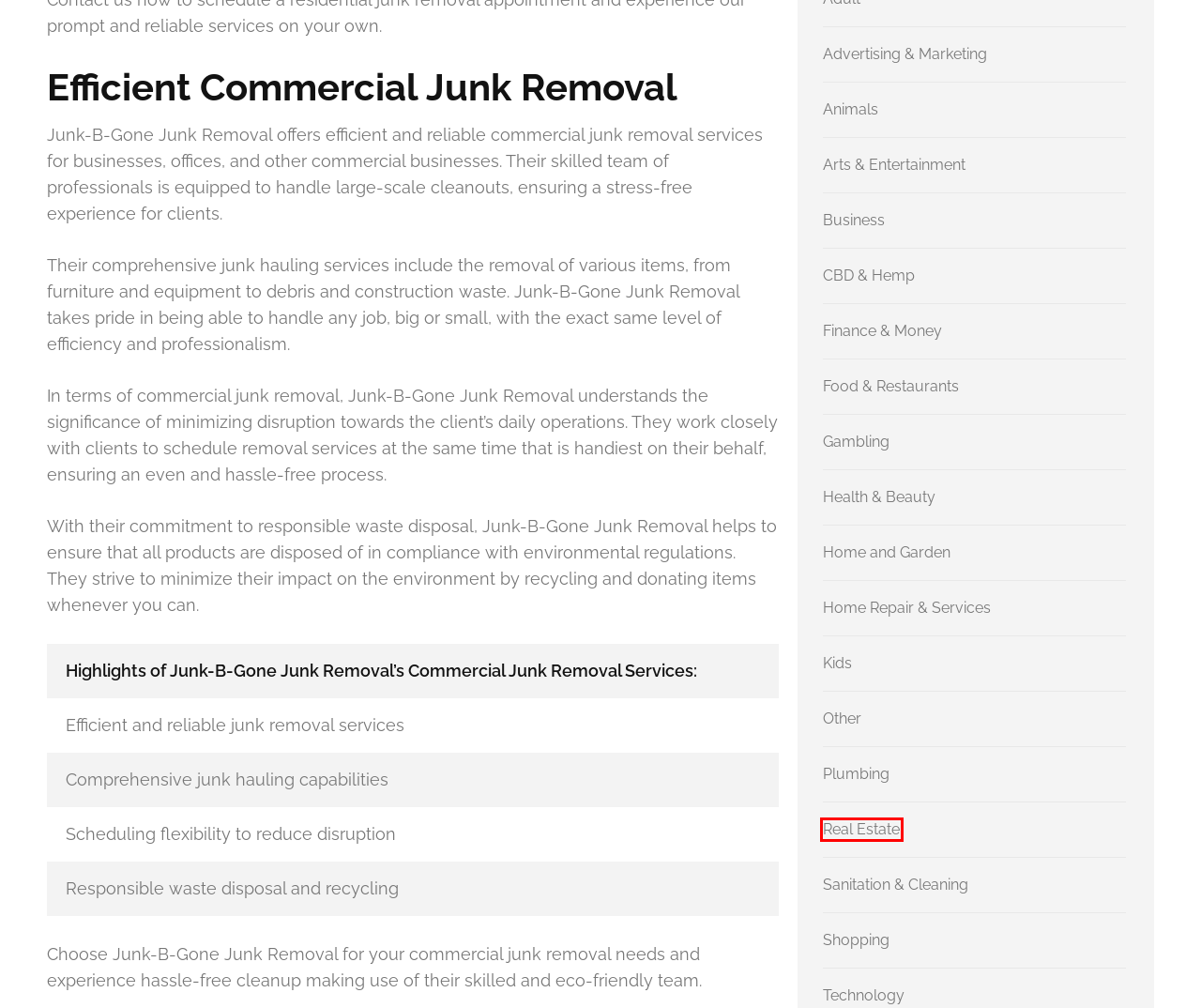Given a webpage screenshot with a red bounding box around a particular element, identify the best description of the new webpage that will appear after clicking on the element inside the red bounding box. Here are the candidates:
A. Shopping – IdeaInspire
B. Home Repair & Services – IdeaInspire
C. Gambling – IdeaInspire
D. Plumbing – IdeaInspire
E. Business – IdeaInspire
F. Real Estate – IdeaInspire
G. Other – IdeaInspire
H. Health & Beauty – IdeaInspire

F